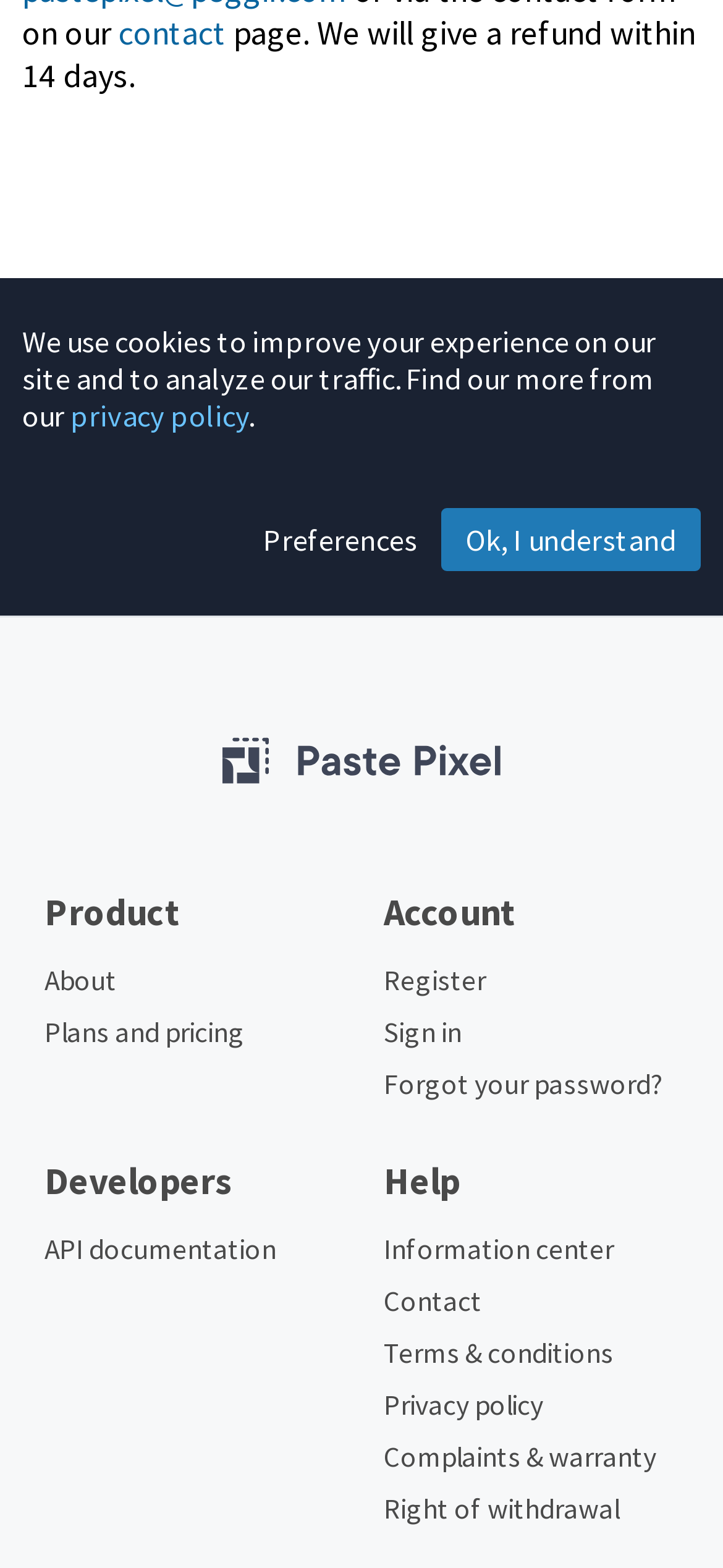Please specify the bounding box coordinates in the format (top-left x, top-left y, bottom-right x, bottom-right y), with all values as floating point numbers between 0 and 1. Identify the bounding box of the UI element described by: Information center

[0.531, 0.785, 0.938, 0.808]